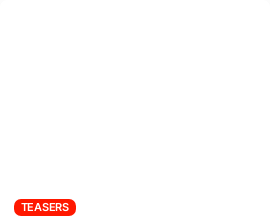Provide a thorough description of the image presented.

The image features a promotional graphic for the "Arendsvlei Teasers for October 2023." It showcases an intriguing teaser designed to captivate viewers' attention about upcoming episodes of the beloved series, Arendsvlei. The vibrant caption also emphasizes the word "TEASERS" in a striking red font, drawing immediate focus and encouraging fans to explore the tantalizing snippets of what’s to come in the storyline. The background is clean and simple, ensuring that the emphasis remains on the text and the excitement it generates. This graphic is part of a broader collection highlighting various series teasers, aimed at keeping the audience engaged and anticipating new plot developments.